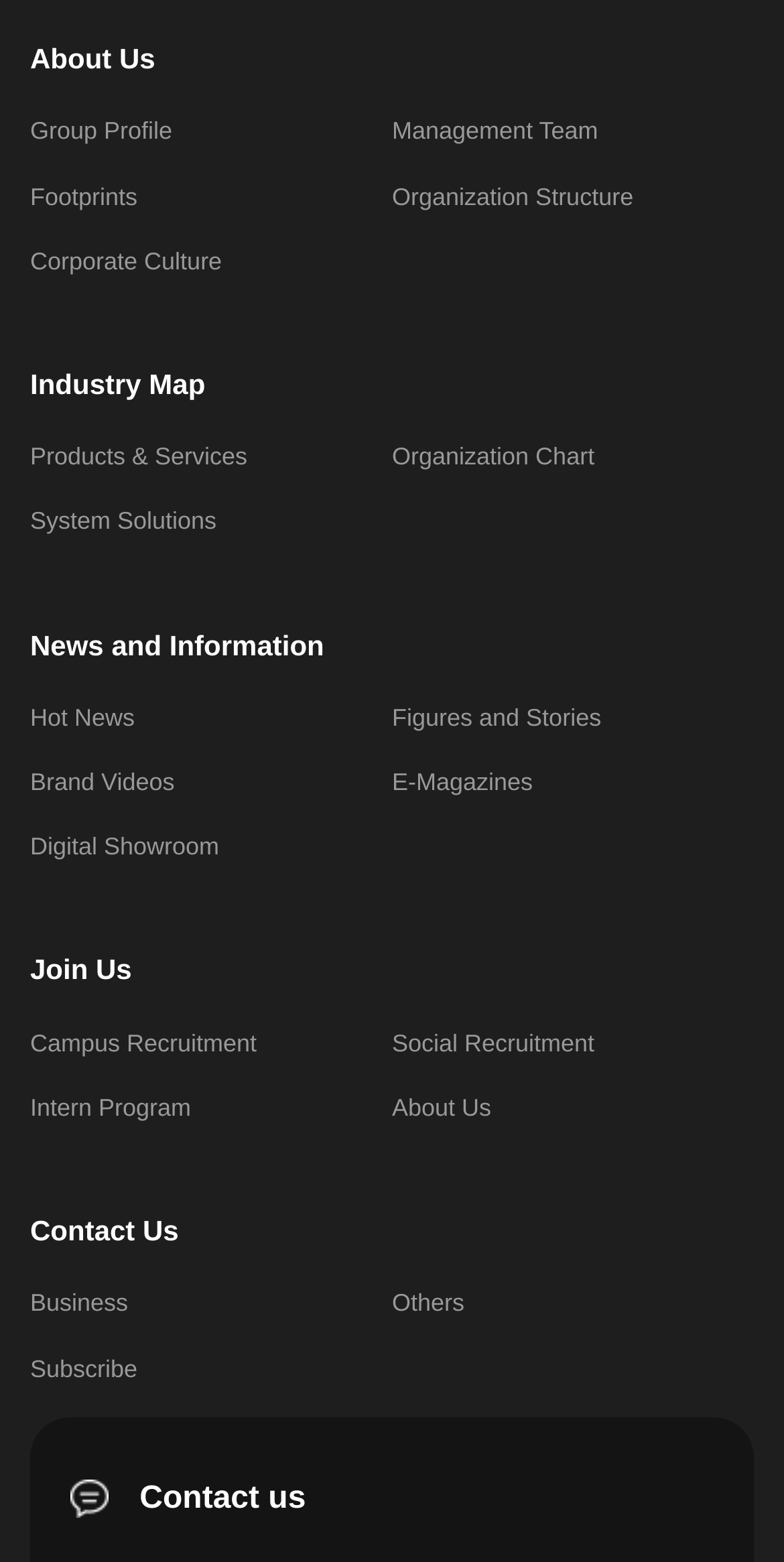Identify the bounding box coordinates of the specific part of the webpage to click to complete this instruction: "Explore playable marketing".

None